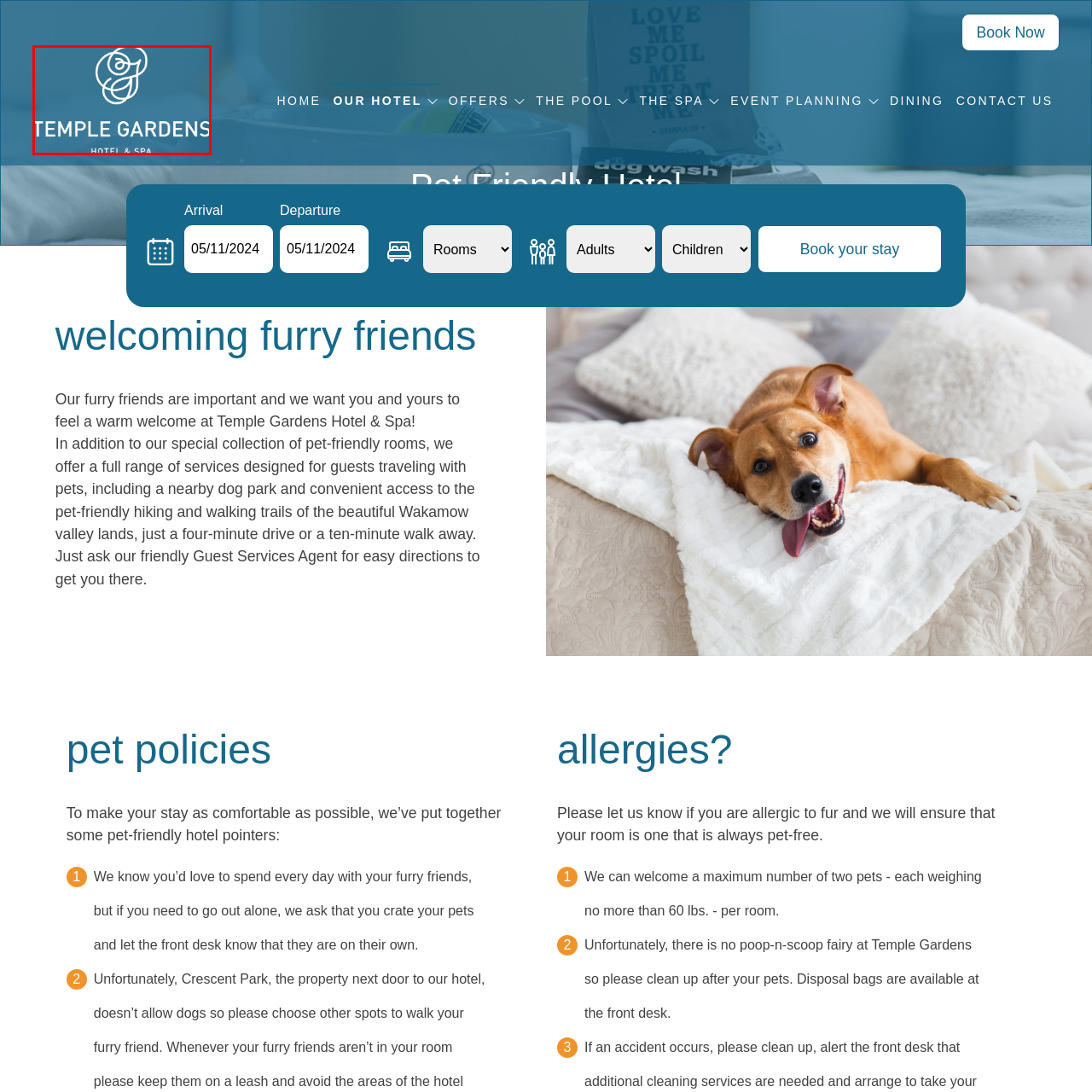Deliver a detailed account of the image that lies within the red box.

The image features the logo of Temple Gardens Hotel & Spa, characterized by an elegant and stylized design that incorporates a swirling motif, likely representing tranquility and relaxation. Below the logo, the text "TEMPLE GARDENS" is prominently displayed in a bold, white font, enhancing visibility against the serene blue background. The words "HOTEL & SPA" are elegantly situated underneath, reinforcing the establishment's dual focus on hospitality and wellness. This visual identity reflects the hotel's commitment to providing a peaceful retreat for guests, inviting them to experience comfort and rejuvenation.